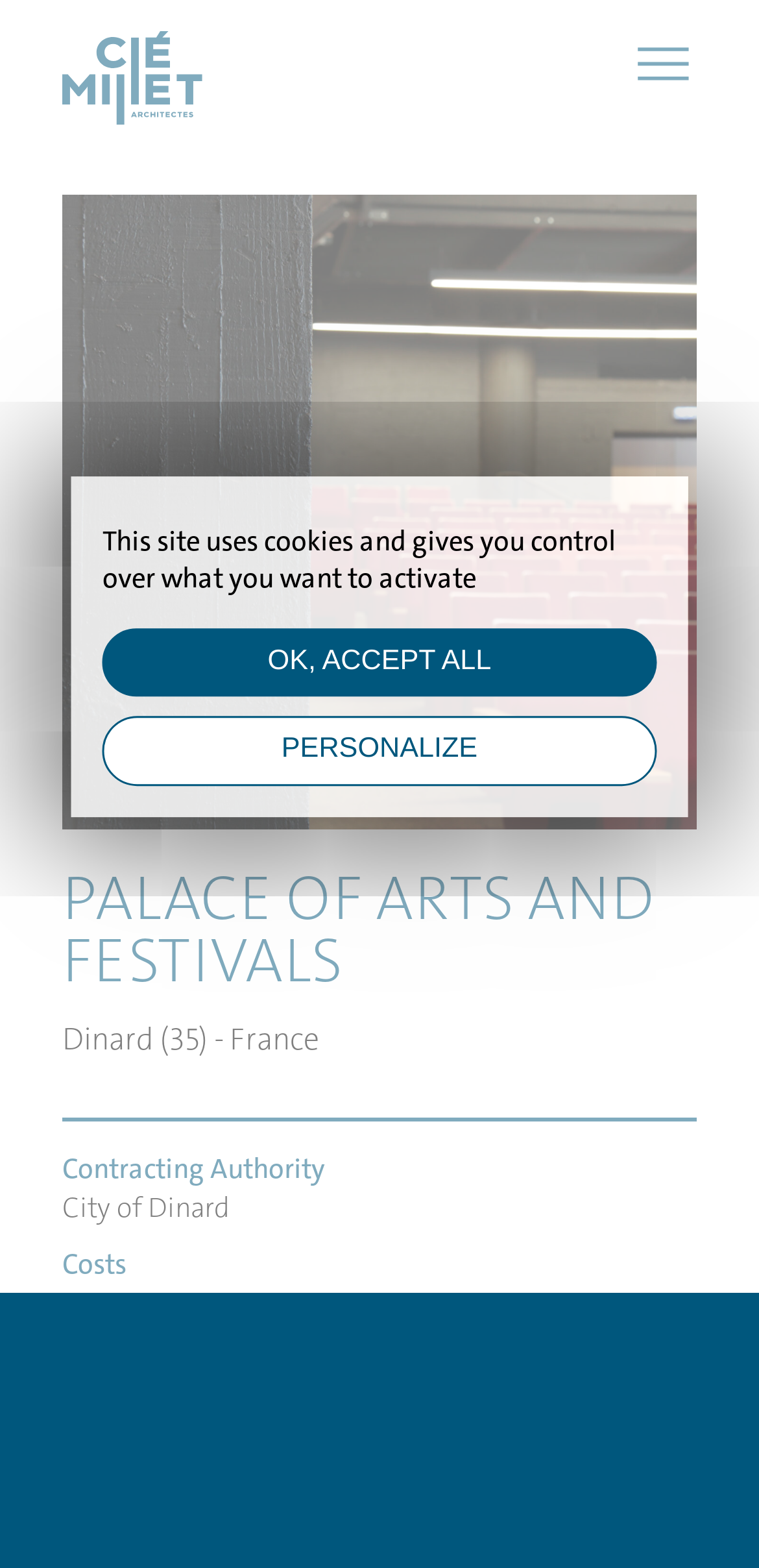Locate the bounding box coordinates of the clickable element to fulfill the following instruction: "Click the CONTACT link". Provide the coordinates as four float numbers between 0 and 1 in the format [left, top, right, bottom].

[0.272, 0.513, 0.728, 0.58]